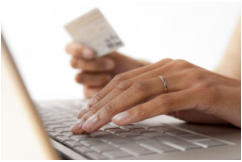Give a detailed explanation of what is happening in the image.

The image illustrates a close-up of a person's hand using a laptop keyboard, with a credit card held in the other hand. This scene captures the essence of online shopping, emphasizing the blend of technology and consumerism. The individual's fingers are poised over the keyboard, indicating they are in the process of making a purchase or entering payment information. This visual reflects the modern habits of consumers who navigate e-commerce platforms, highlighting the ease and accessibility of online transactions in today's digital age.